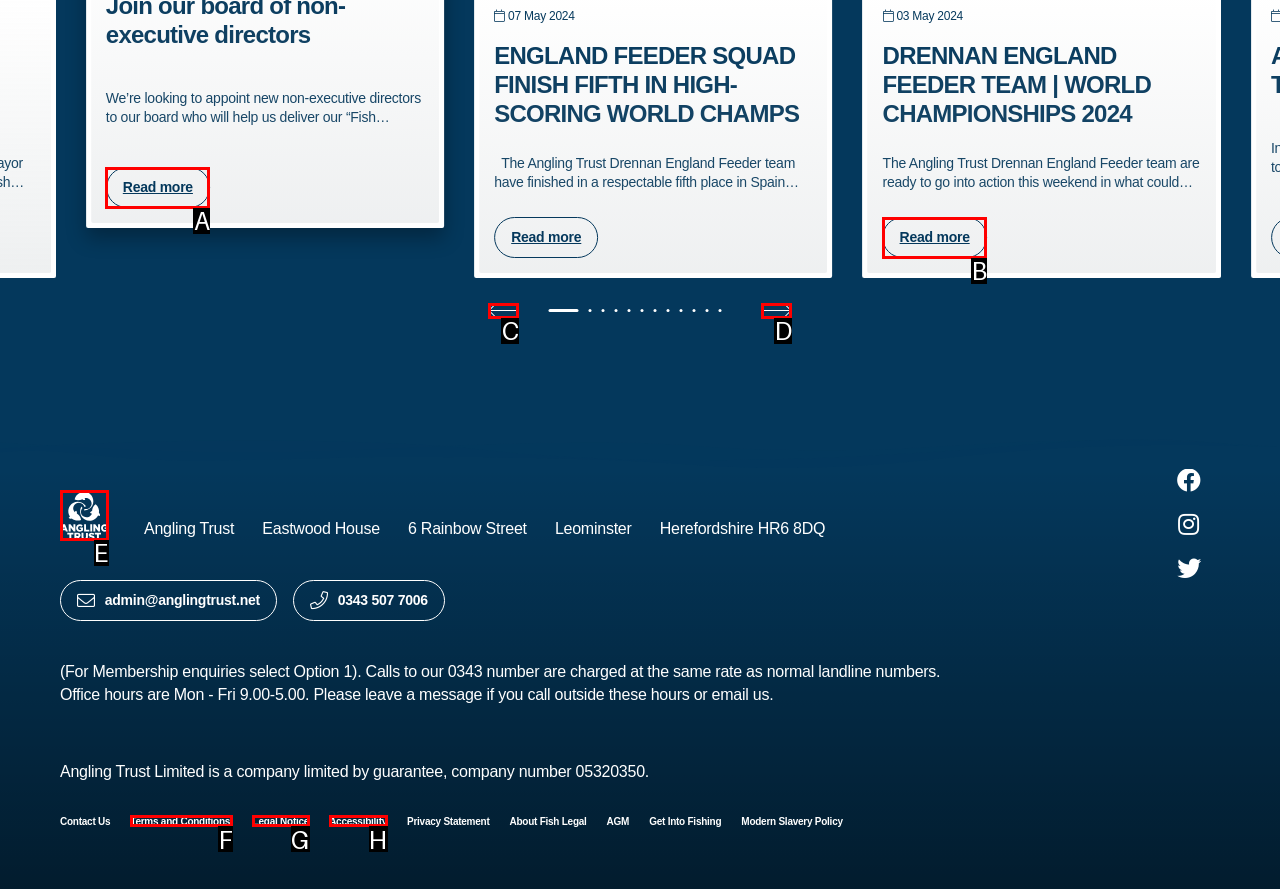Which HTML element matches the description: Accessibility?
Reply with the letter of the correct choice.

H